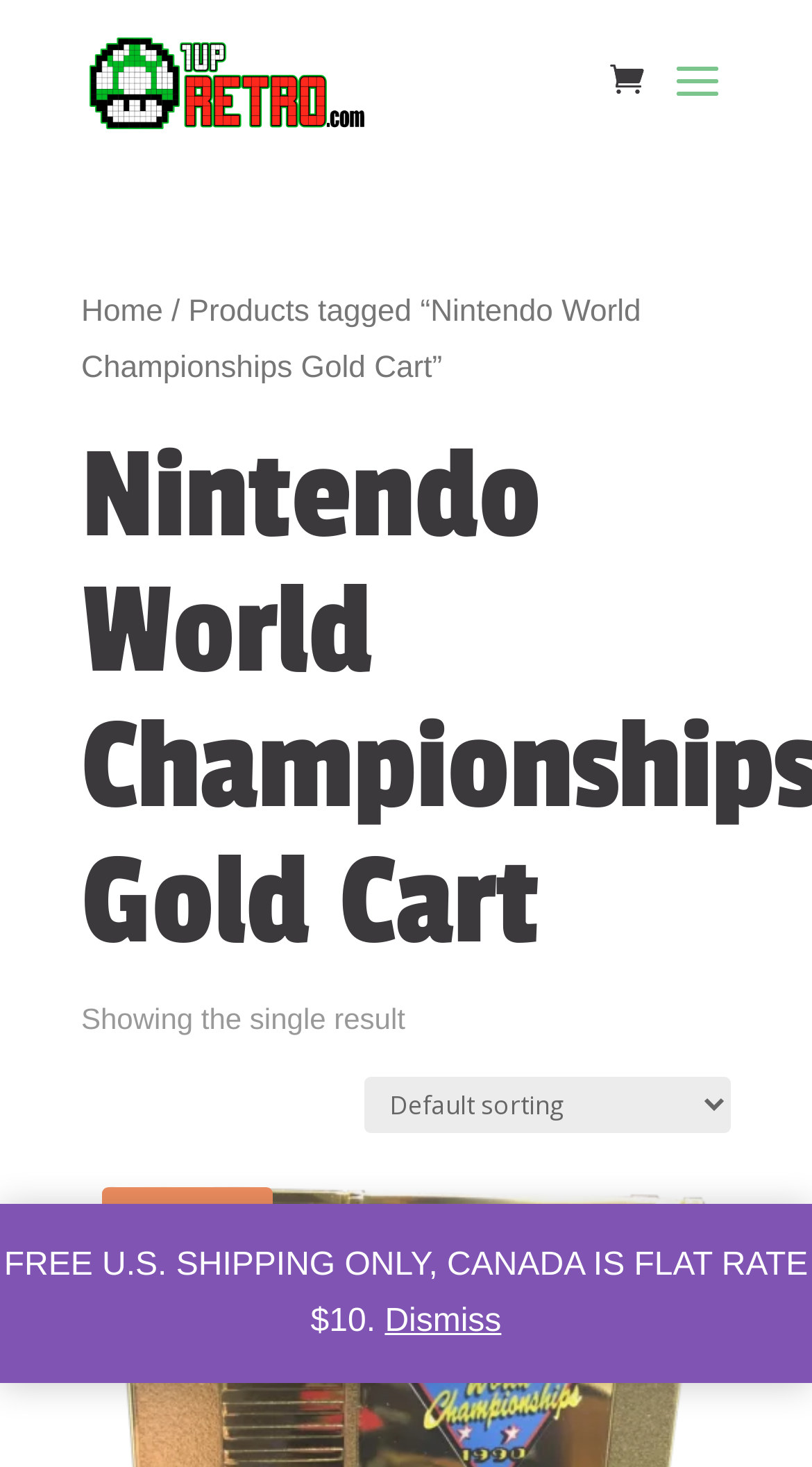What is the shipping policy for the US?
Look at the screenshot and respond with a single word or phrase.

Free shipping